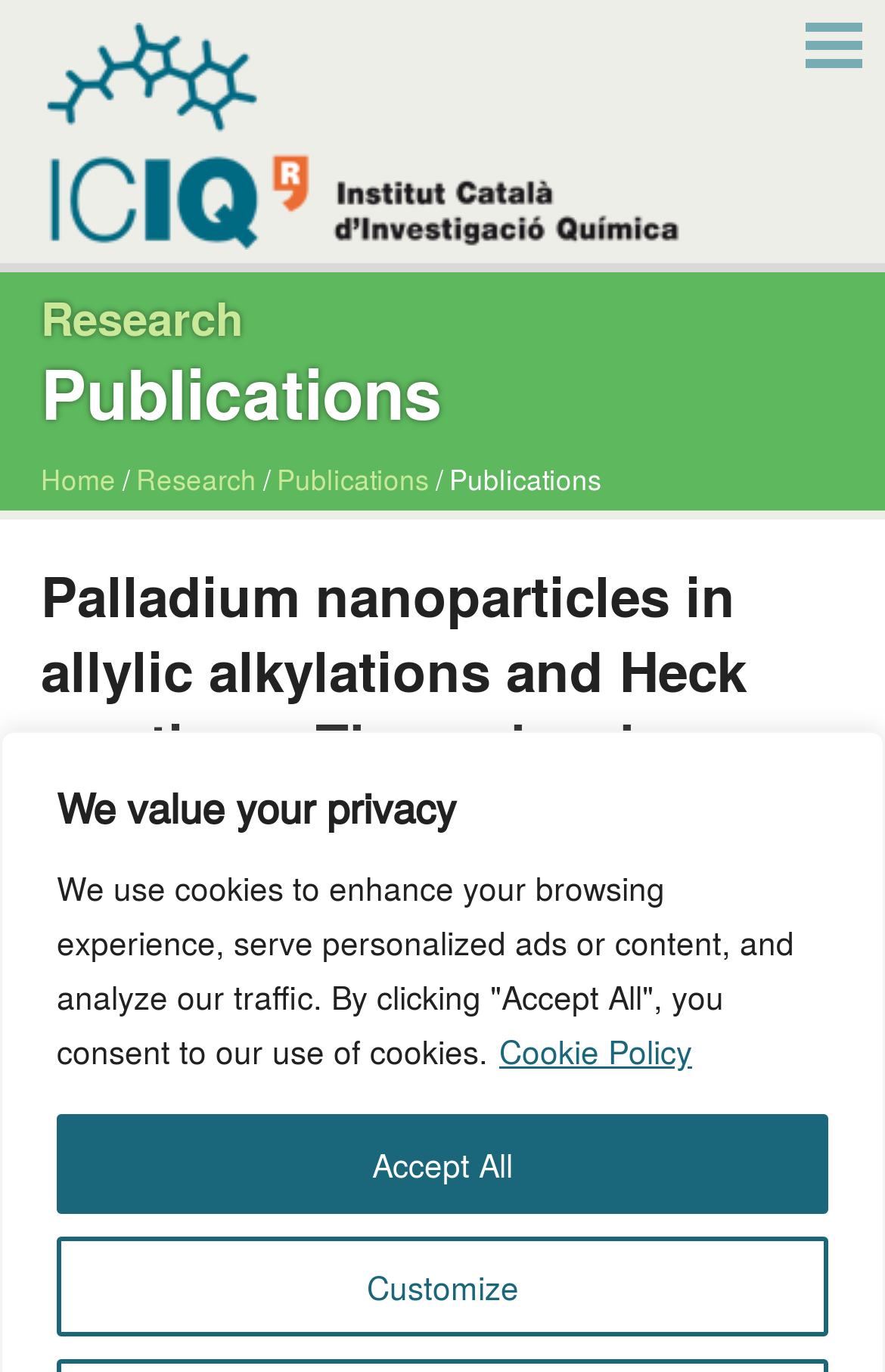What is the name of the journal where the publication was published?
Ensure your answer is thorough and detailed.

The name of the journal where the publication was published can be found below the title of the publication, where it says 'Adv. Synth. Catal.'.